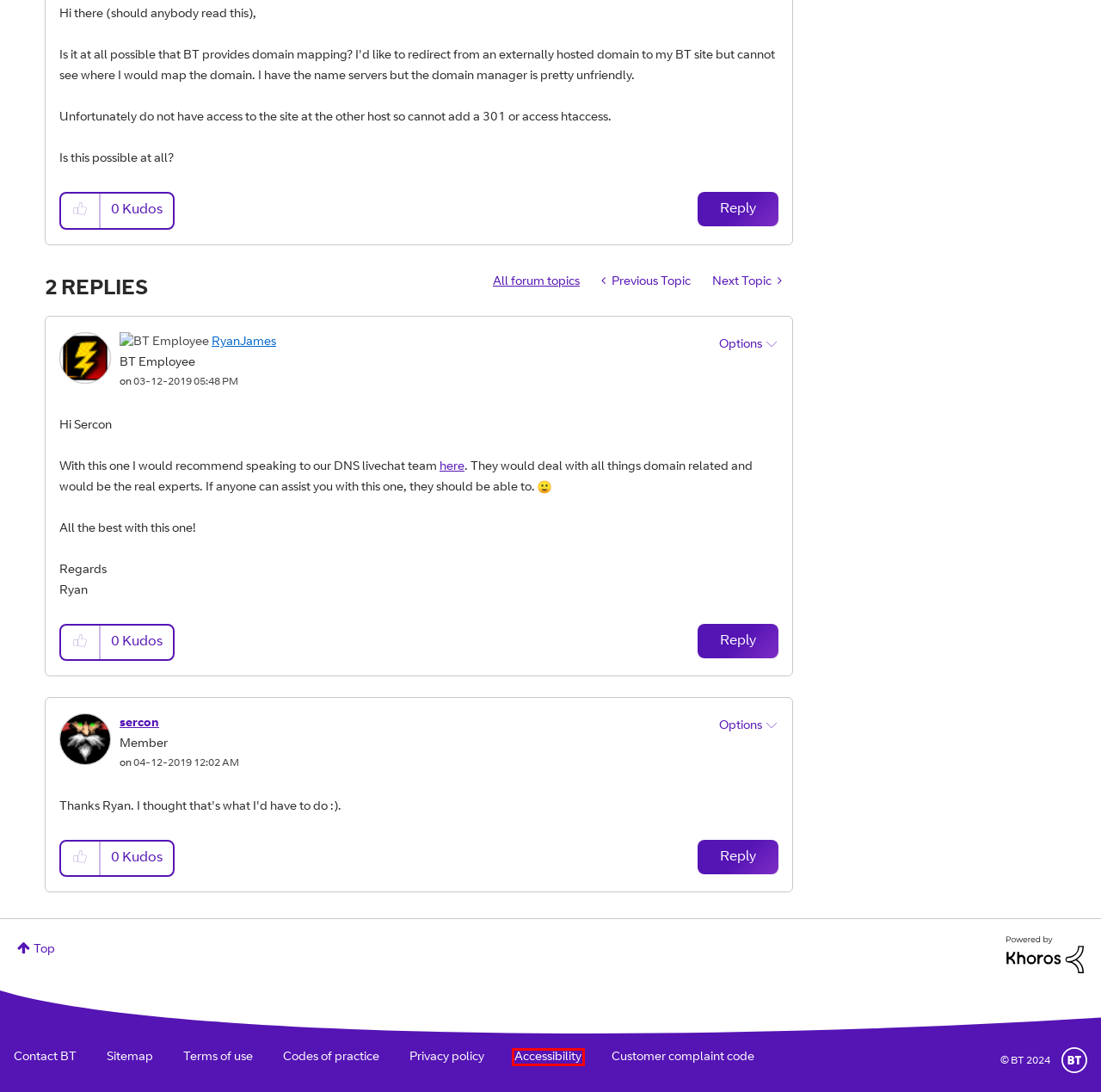You are provided with a screenshot of a webpage highlighting a UI element with a red bounding box. Choose the most suitable webpage description that matches the new page after clicking the element in the bounding box. Here are the candidates:
A. About RyanJames - BT Business Community
B. Contact Us | BT Business Contact Numbers | BT Business
C. Accessibility | BT Plc
D. Terms of use - BT Business
E. Codes of practice - Our governance & policy - Policy & regulation - About BT | BT Plc
F. Powered by Khoros Communities | Online Community Software Solutions
G. Sitemap | BT Business
H. Privacy Policy | BT

C